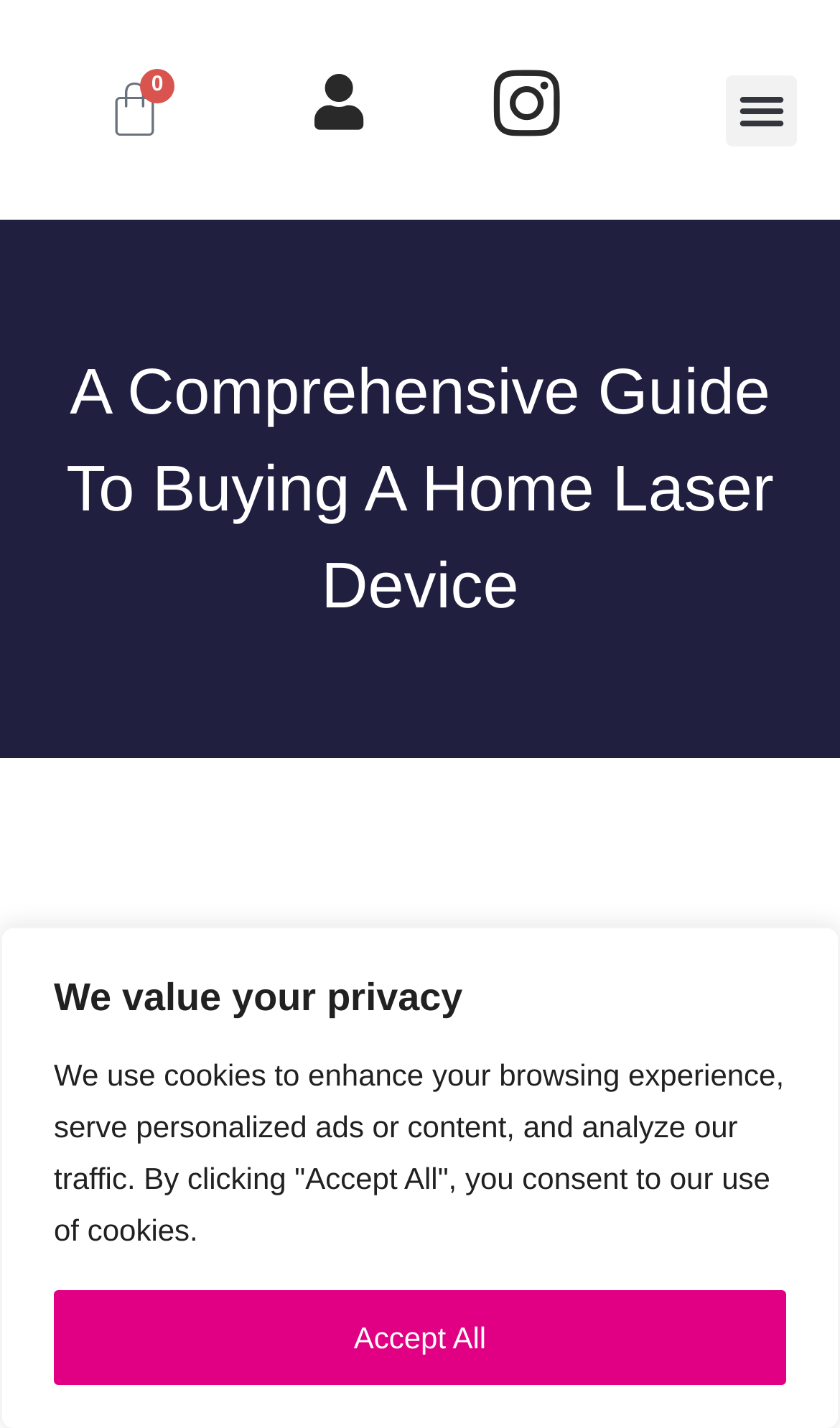Respond concisely with one word or phrase to the following query:
How many social media links are there?

2